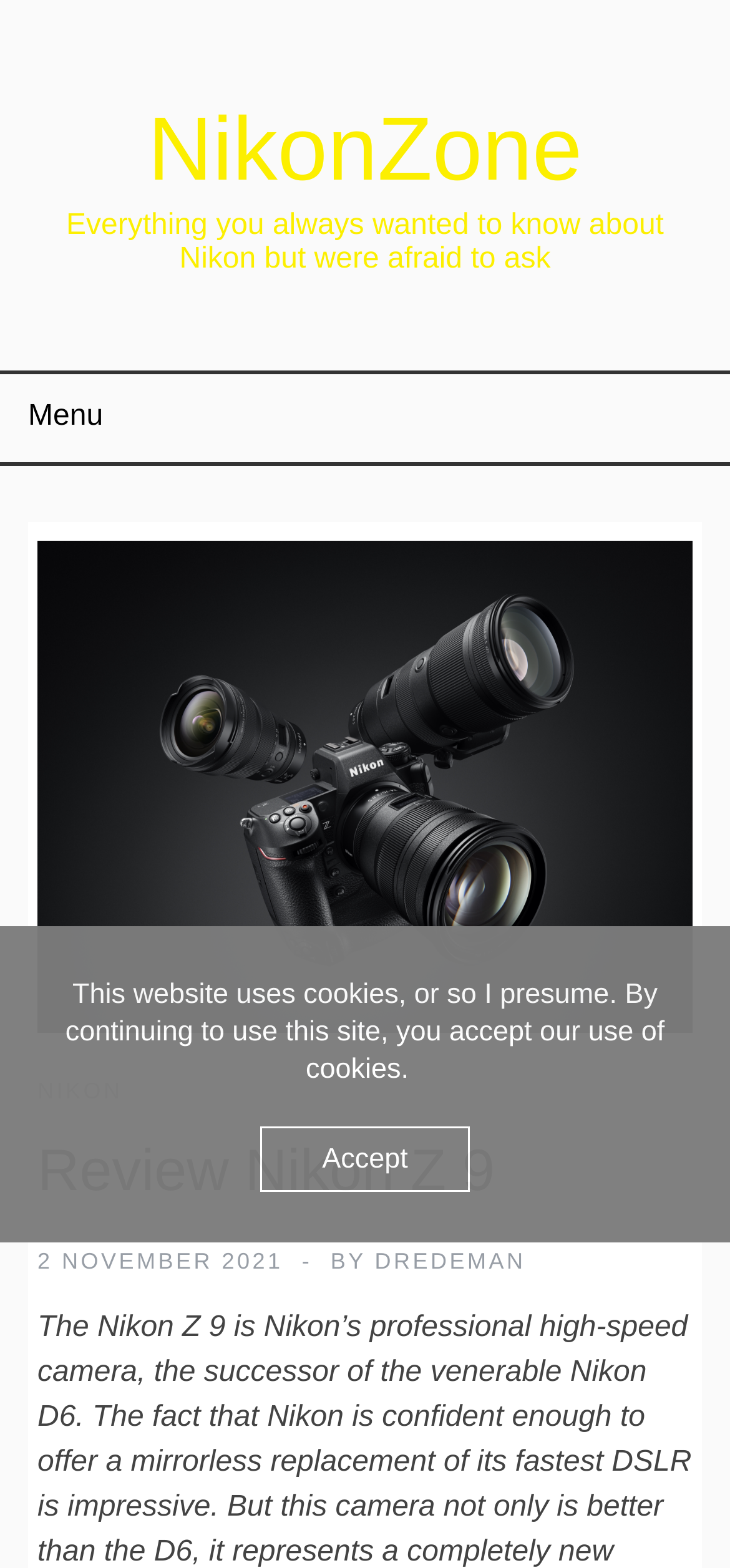Find the bounding box of the UI element described as follows: "Privacy Policy".

None